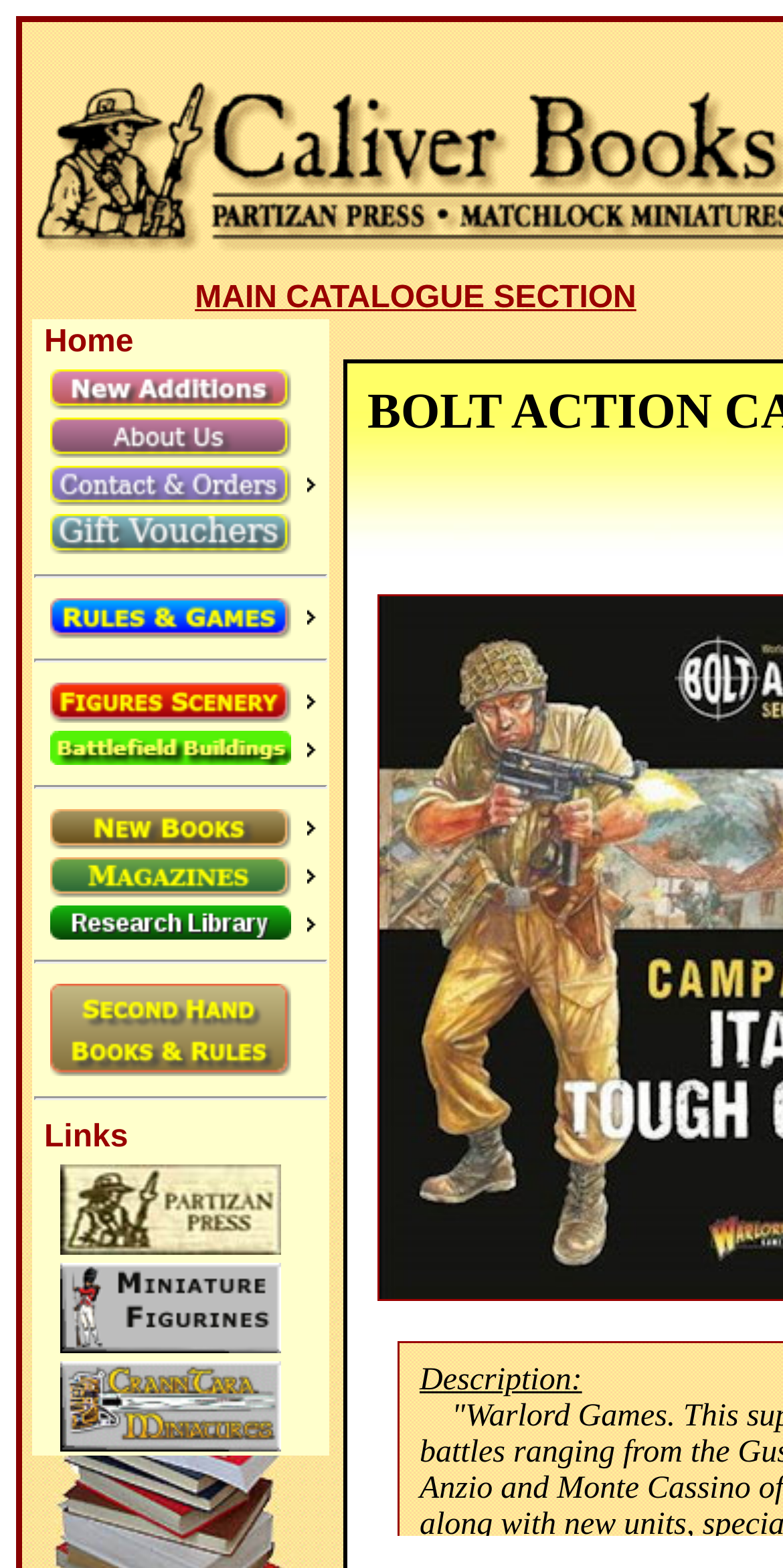Please determine the bounding box coordinates for the UI element described as: "title="Crann Tara Miniatures"".

[0.044, 0.865, 0.418, 0.928]